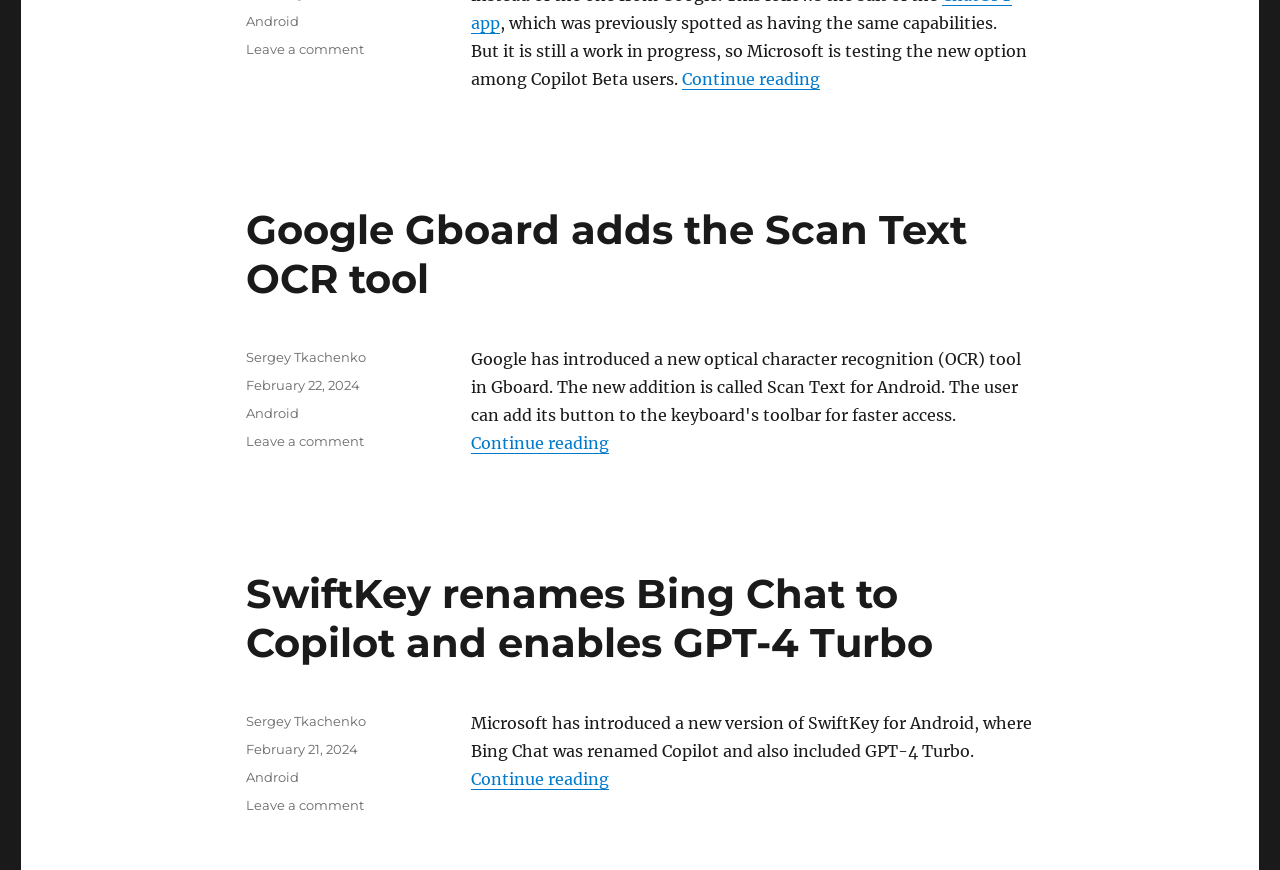Using the description "February 21, 2024", locate and provide the bounding box of the UI element.

[0.192, 0.852, 0.28, 0.87]